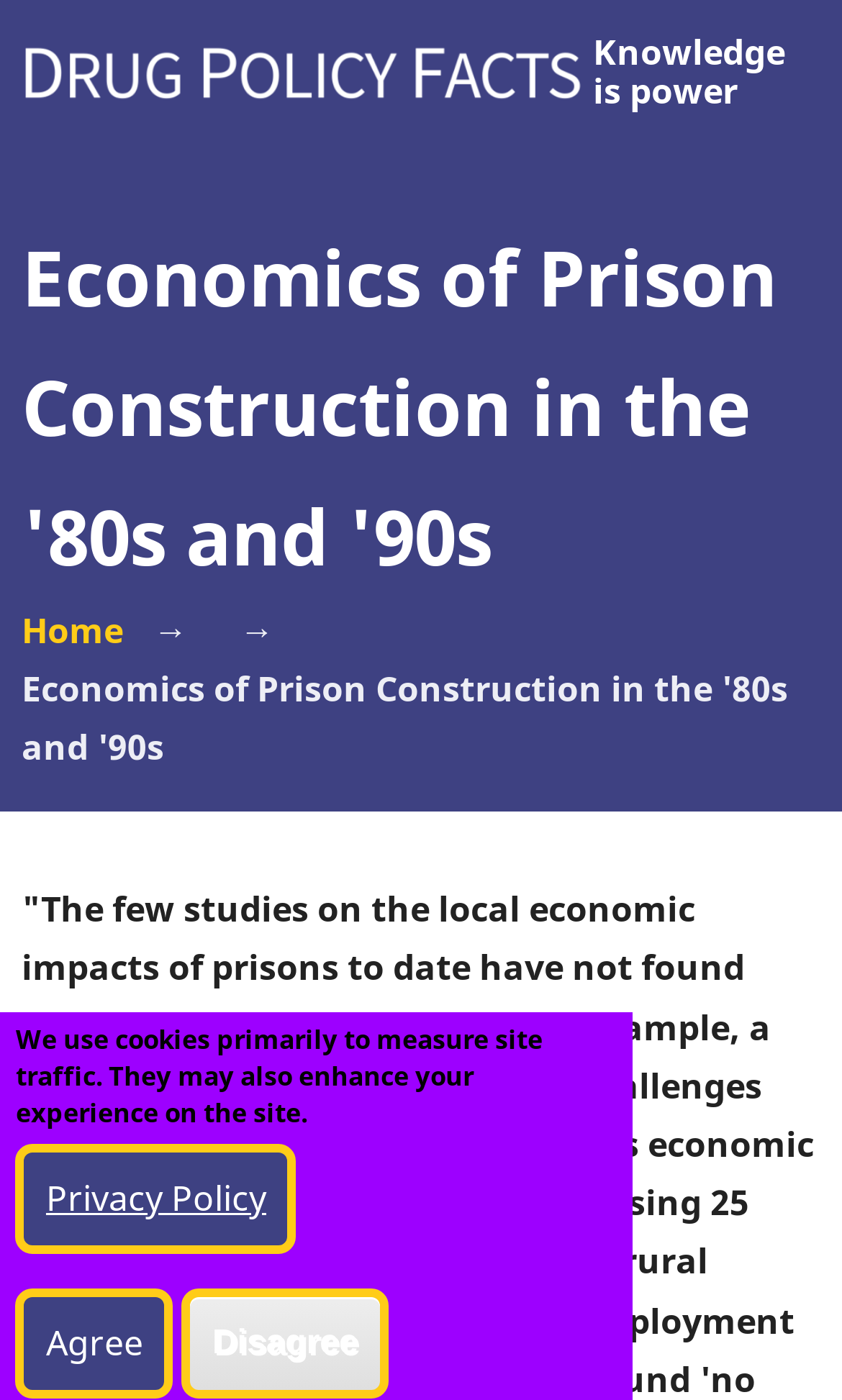Please specify the bounding box coordinates in the format (top-left x, top-left y, bottom-right x, bottom-right y), with all values as floating point numbers between 0 and 1. Identify the bounding box of the UI element described by: Disagree

[0.216, 0.92, 0.461, 0.999]